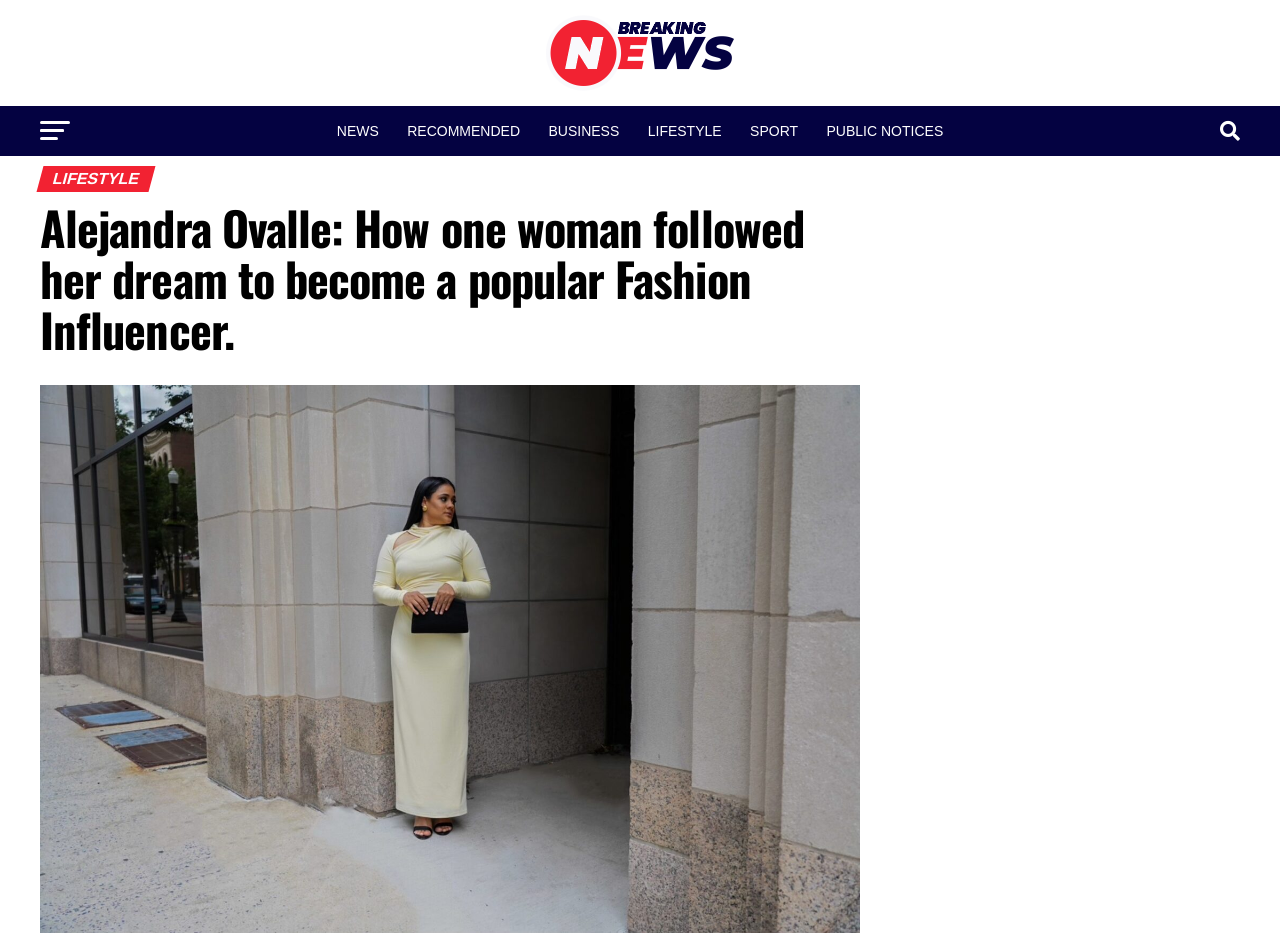Generate a thorough description of the webpage.

The webpage appears to be a news article page, specifically featuring a story about Alejandra Ovalle, a fashion influencer. At the top of the page, there is a header section with a link to "Breaking News" accompanied by an image, which is positioned slightly above the link. Below this header, there is a navigation menu with six links: "NEWS", "RECOMMENDED", "BUSINESS", "LIFESTYLE", "SPORT", and "PUBLIC NOTICES", arranged horizontally from left to right.

The main content of the page is a news article with a heading that reads "Alejandra Ovalle: How one woman followed her dream to become a popular Fashion Influencer." This heading is positioned below the navigation menu and spans the width of the page. The article itself is not explicitly described in the accessibility tree, but it likely occupies the majority of the page's content area.

There is no apparent connection between the meta description, which describes the Dominican Republic, and the content of the webpage, which is about a fashion influencer. It's possible that the meta description is incorrect or outdated.